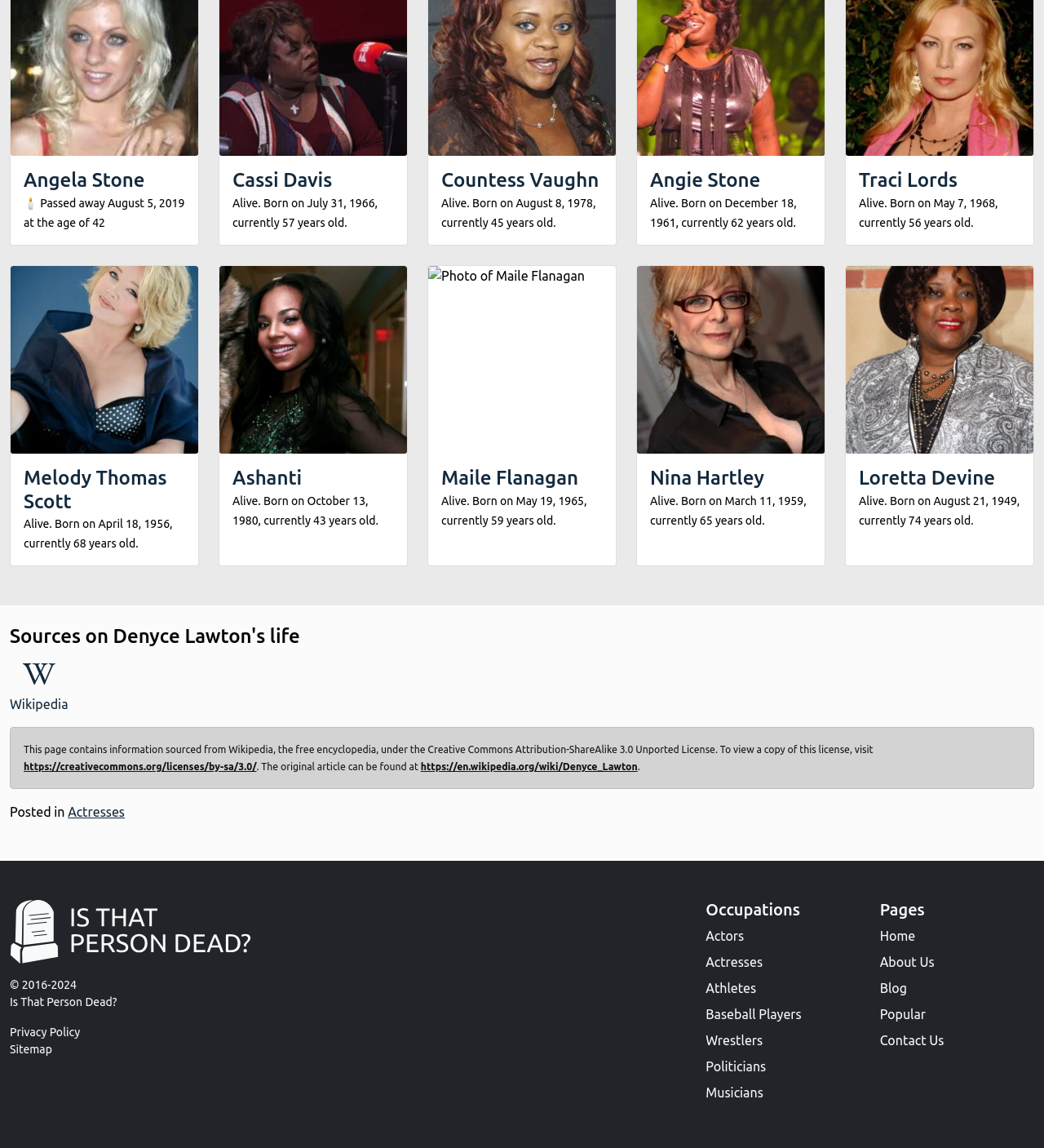Determine the bounding box coordinates of the area to click in order to meet this instruction: "Go to Wikipedia".

[0.009, 0.587, 0.073, 0.622]